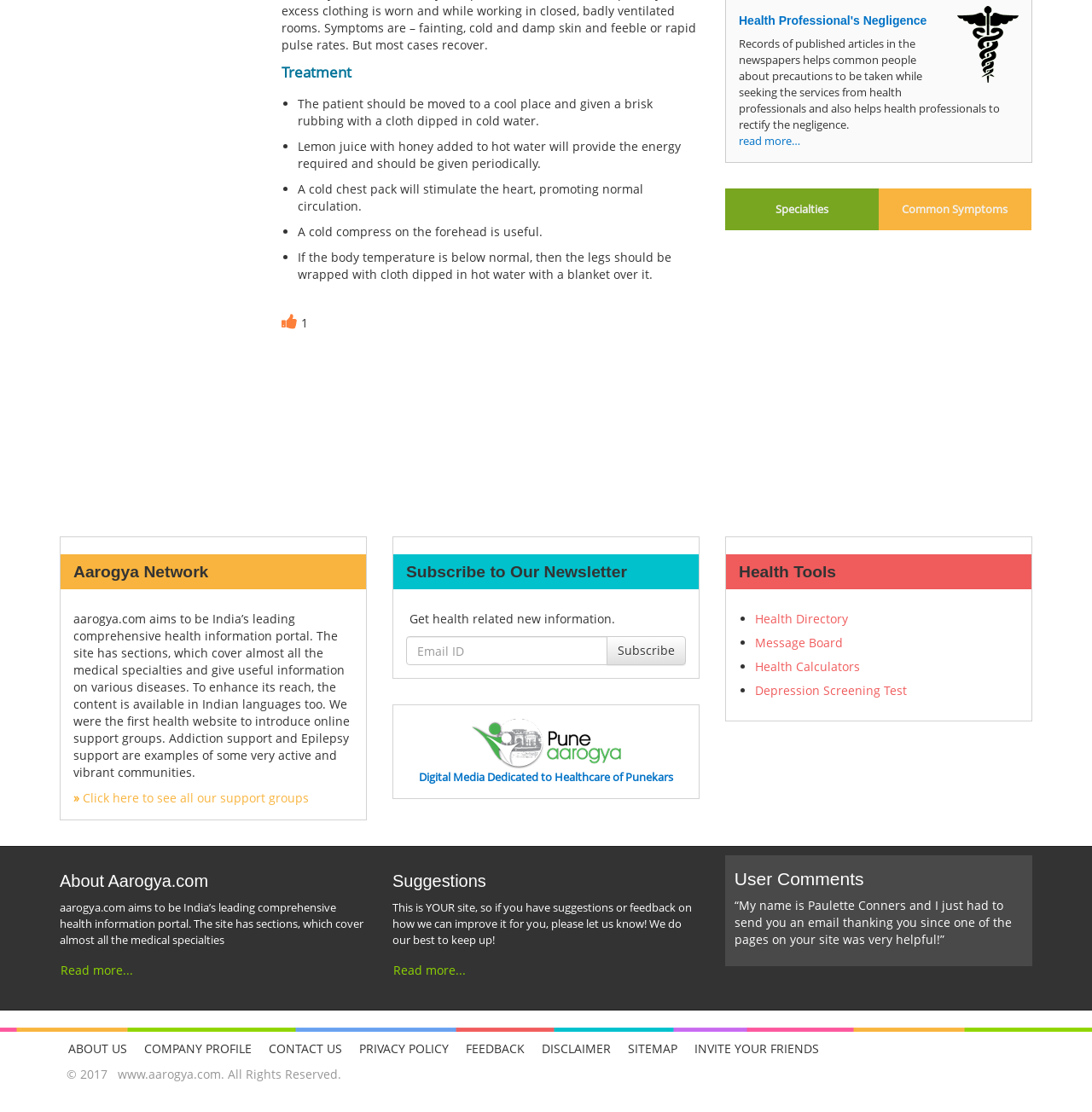Using the provided element description: "parent_node: Subscribe placeholder="Email ID"", determine the bounding box coordinates of the corresponding UI element in the screenshot.

[0.372, 0.572, 0.556, 0.598]